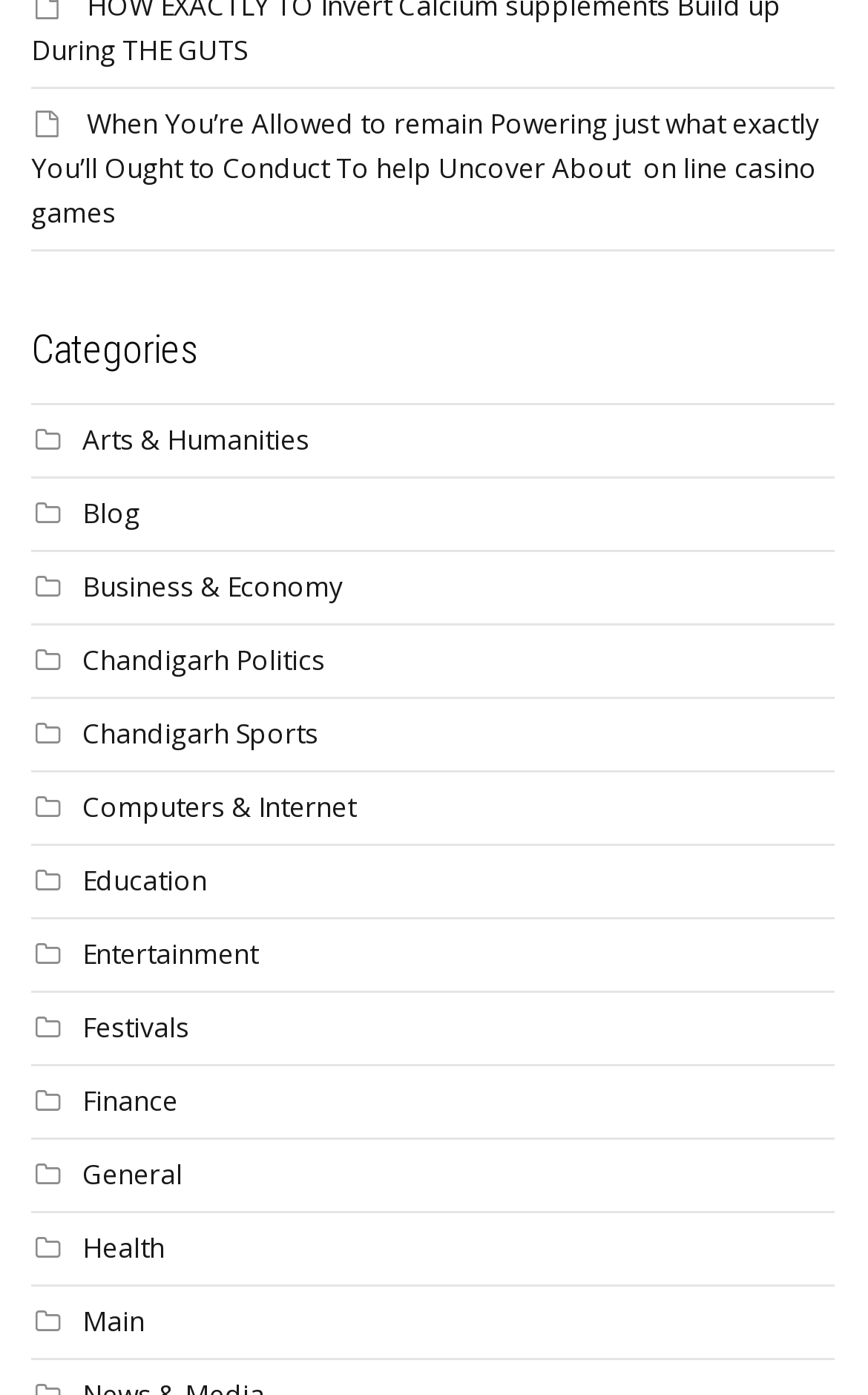Provide a single word or phrase answer to the question: 
What is the first category listed?

Arts & Humanities